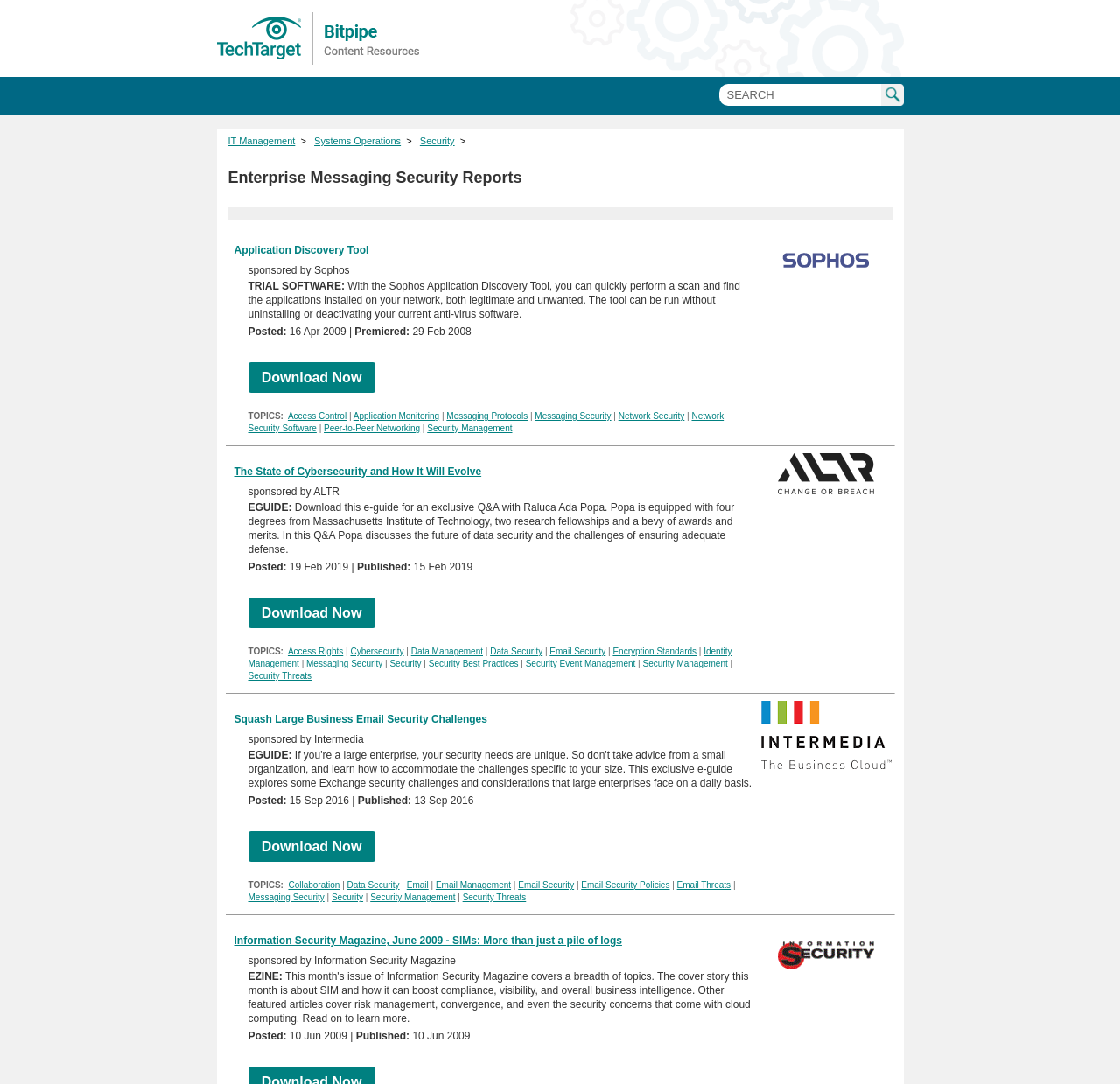Locate the bounding box coordinates of the clickable area to execute the instruction: "Go to Enterprise Messaging Security Reports". Provide the coordinates as four float numbers between 0 and 1, represented as [left, top, right, bottom].

[0.204, 0.156, 0.466, 0.173]